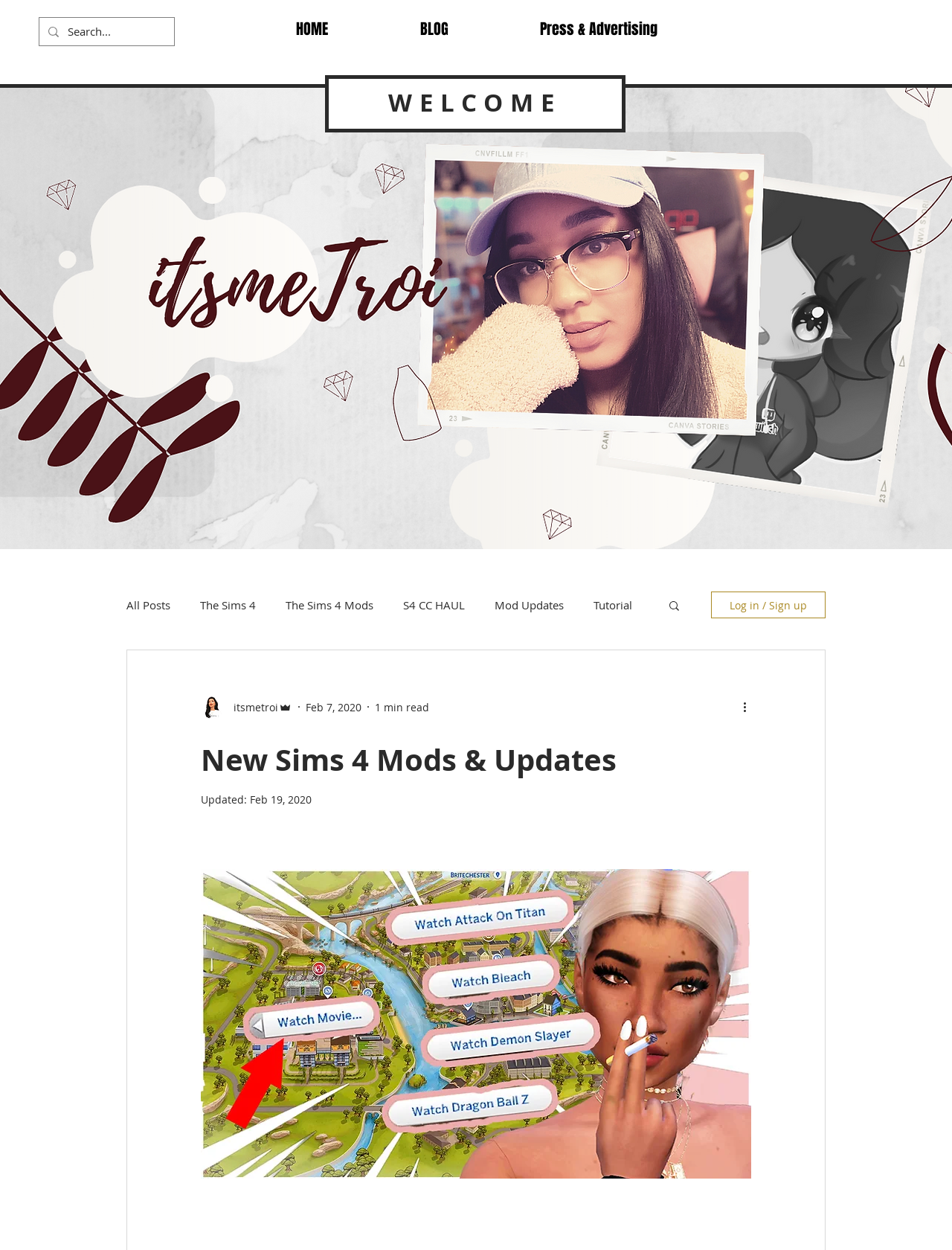Determine the main headline of the webpage and provide its text.

New Sims 4 Mods & Updates